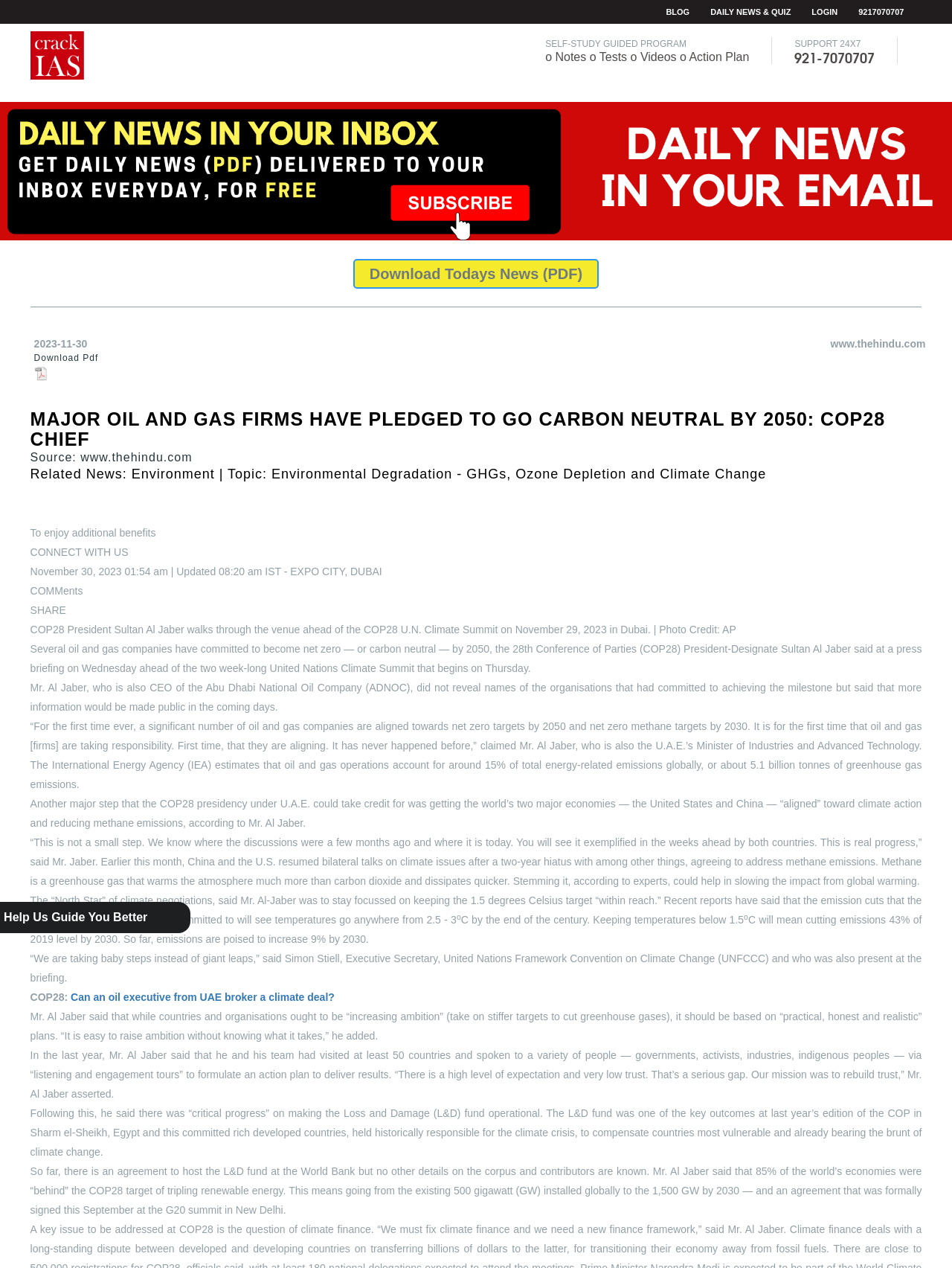Give a one-word or phrase response to the following question: What is the phone number mentioned on the webpage?

921-7070707